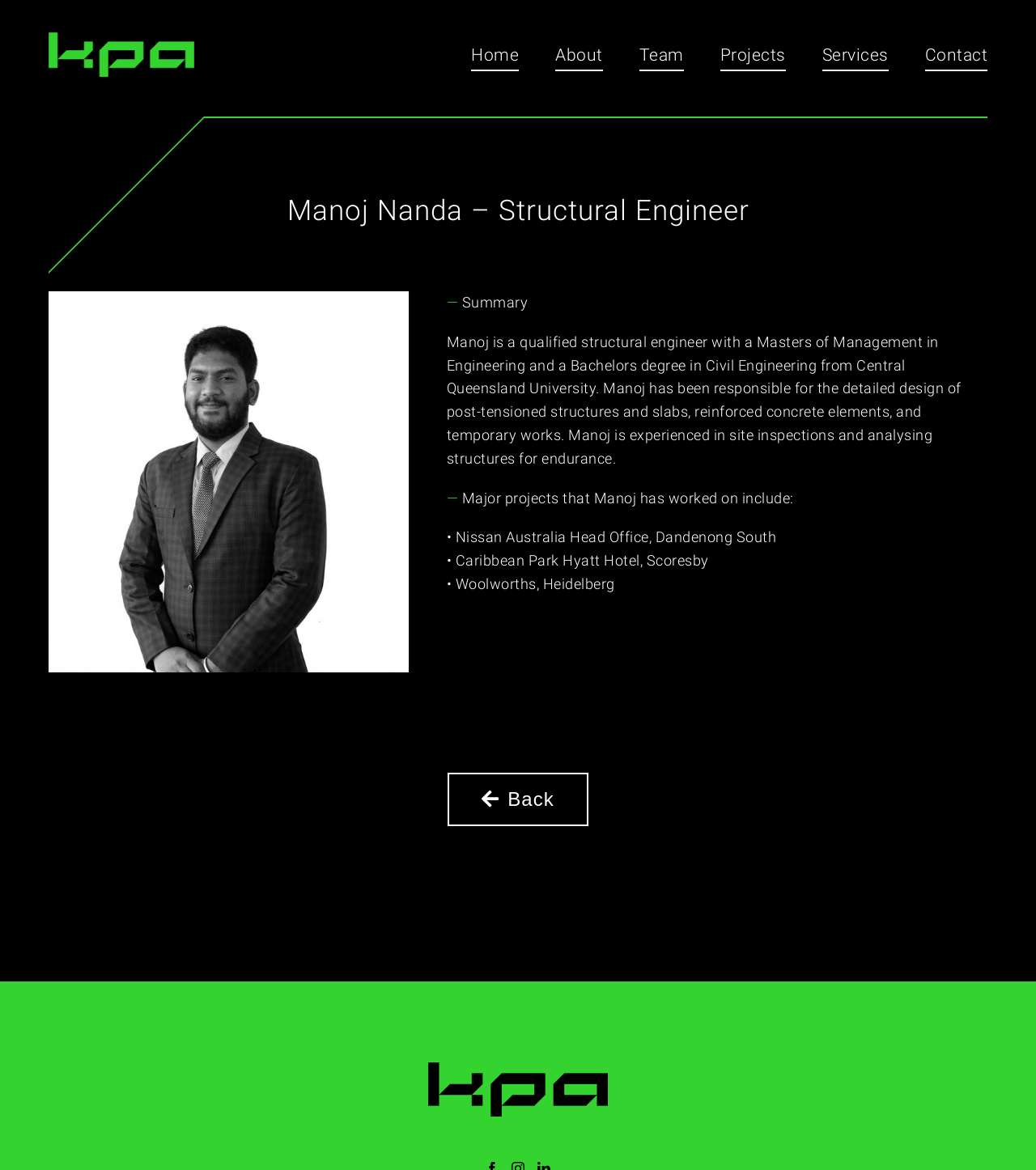Determine the coordinates of the bounding box for the clickable area needed to execute this instruction: "Click Back".

[0.432, 0.661, 0.568, 0.706]